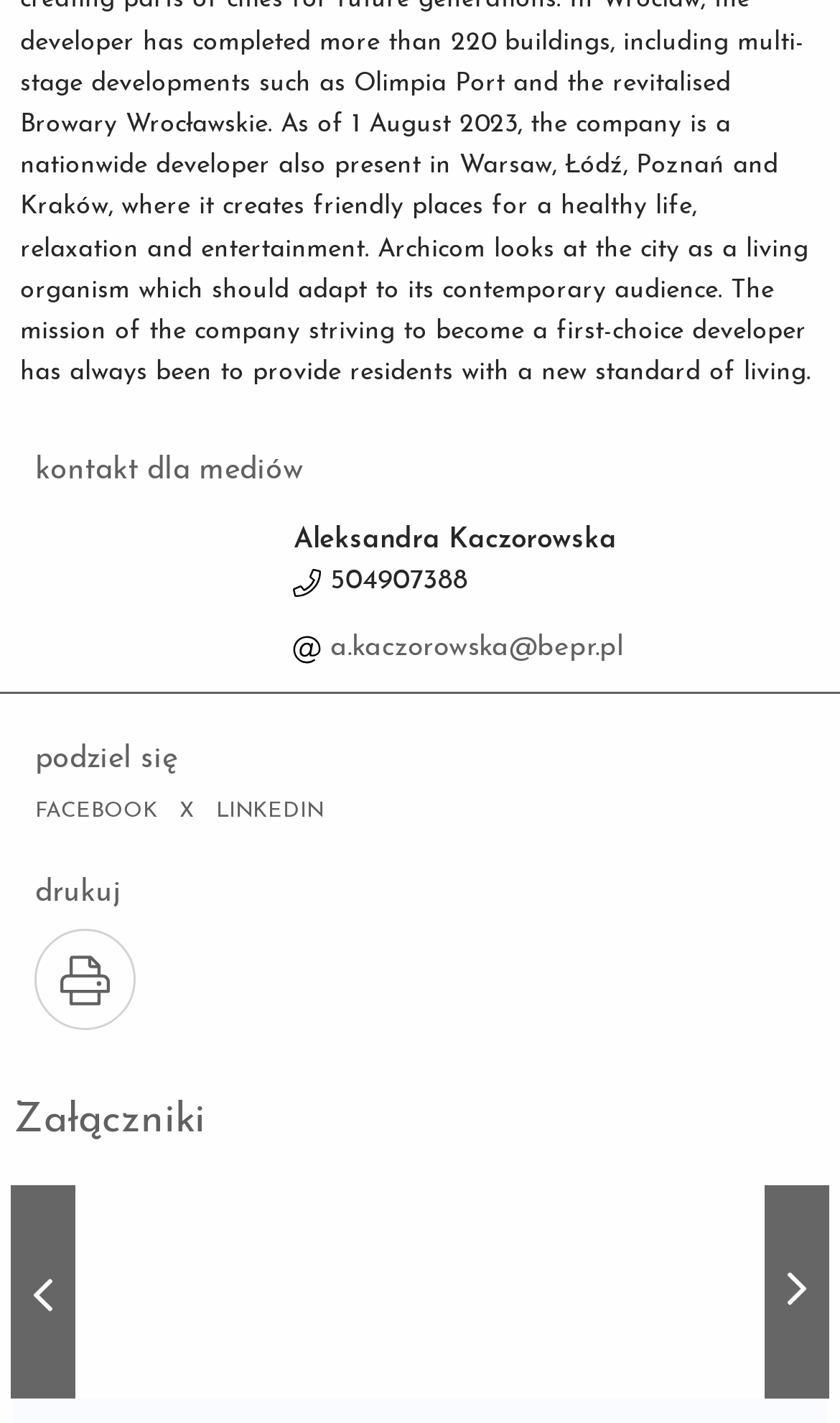What is the name of the contact person for media?
Carefully analyze the image and provide a thorough answer to the question.

I found the name 'Aleksandra Kaczorowska' in the StaticText element with bounding box coordinates [0.349, 0.369, 0.734, 0.389], which is likely to be the contact person for media.